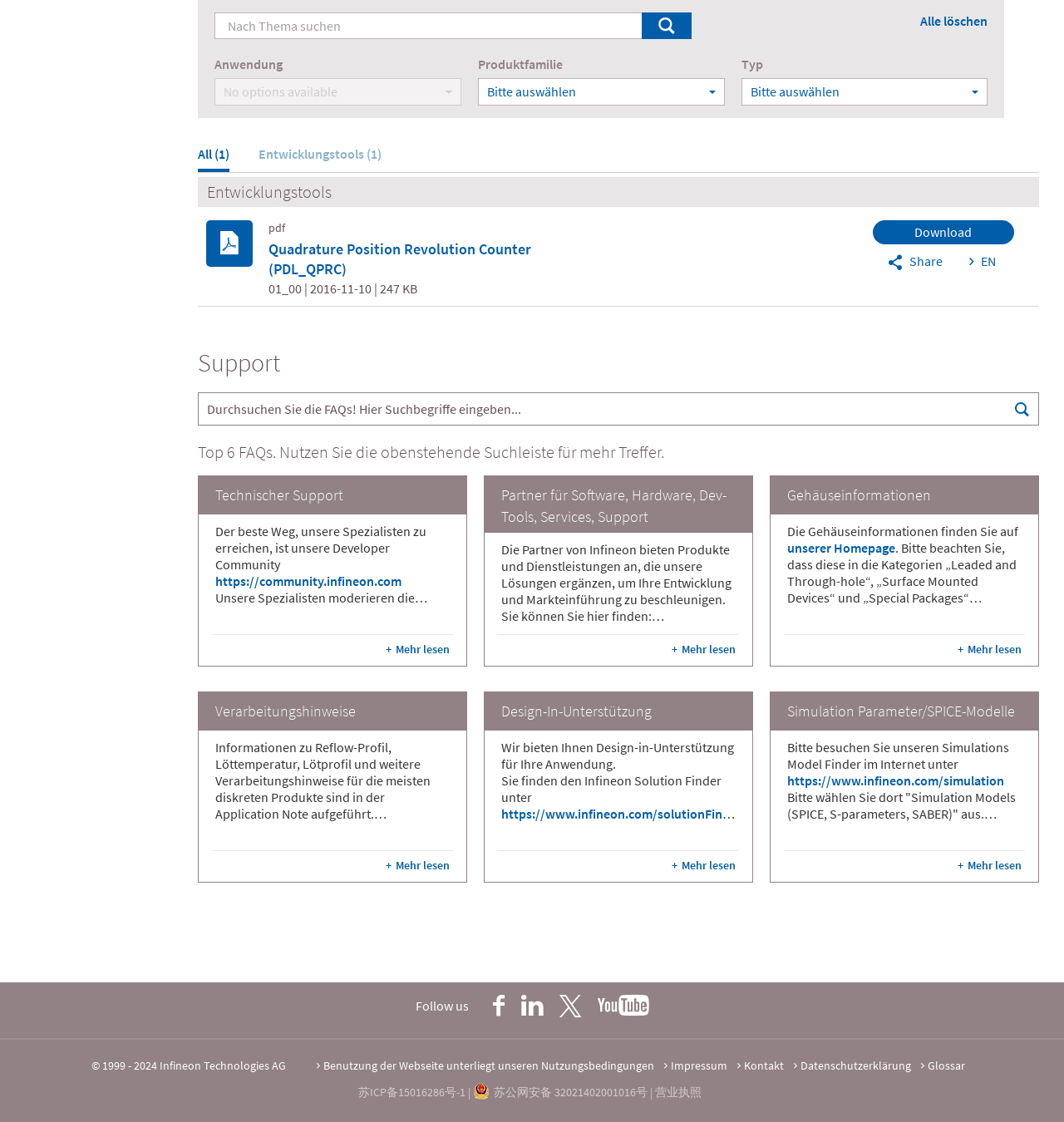Bounding box coordinates are specified in the format (top-left x, top-left y, bottom-right x, bottom-right y). All values are floating point numbers bounded between 0 and 1. Please provide the bounding box coordinate of the region this sentence describes: parent_node: Follow us title="Infineon"

[0.554, 0.887, 0.618, 0.902]